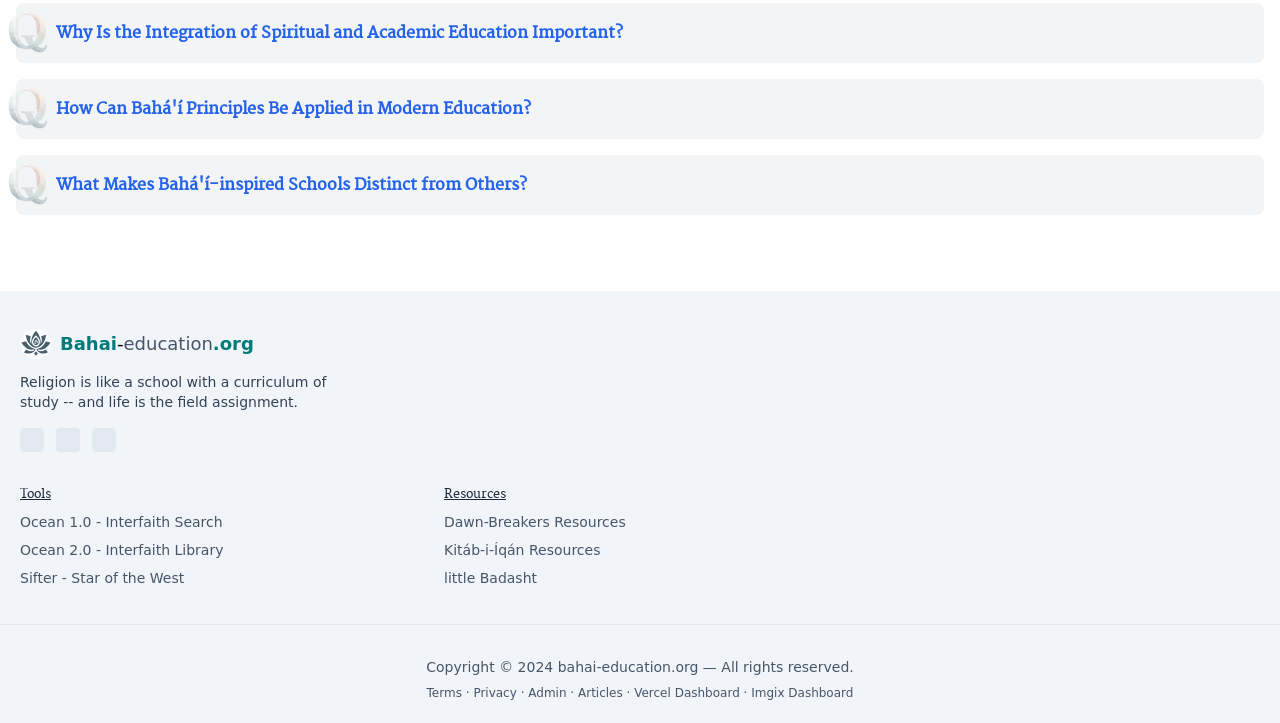From the webpage screenshot, predict the bounding box of the UI element that matches this description: "TwitterX".

[0.016, 0.592, 0.034, 0.625]